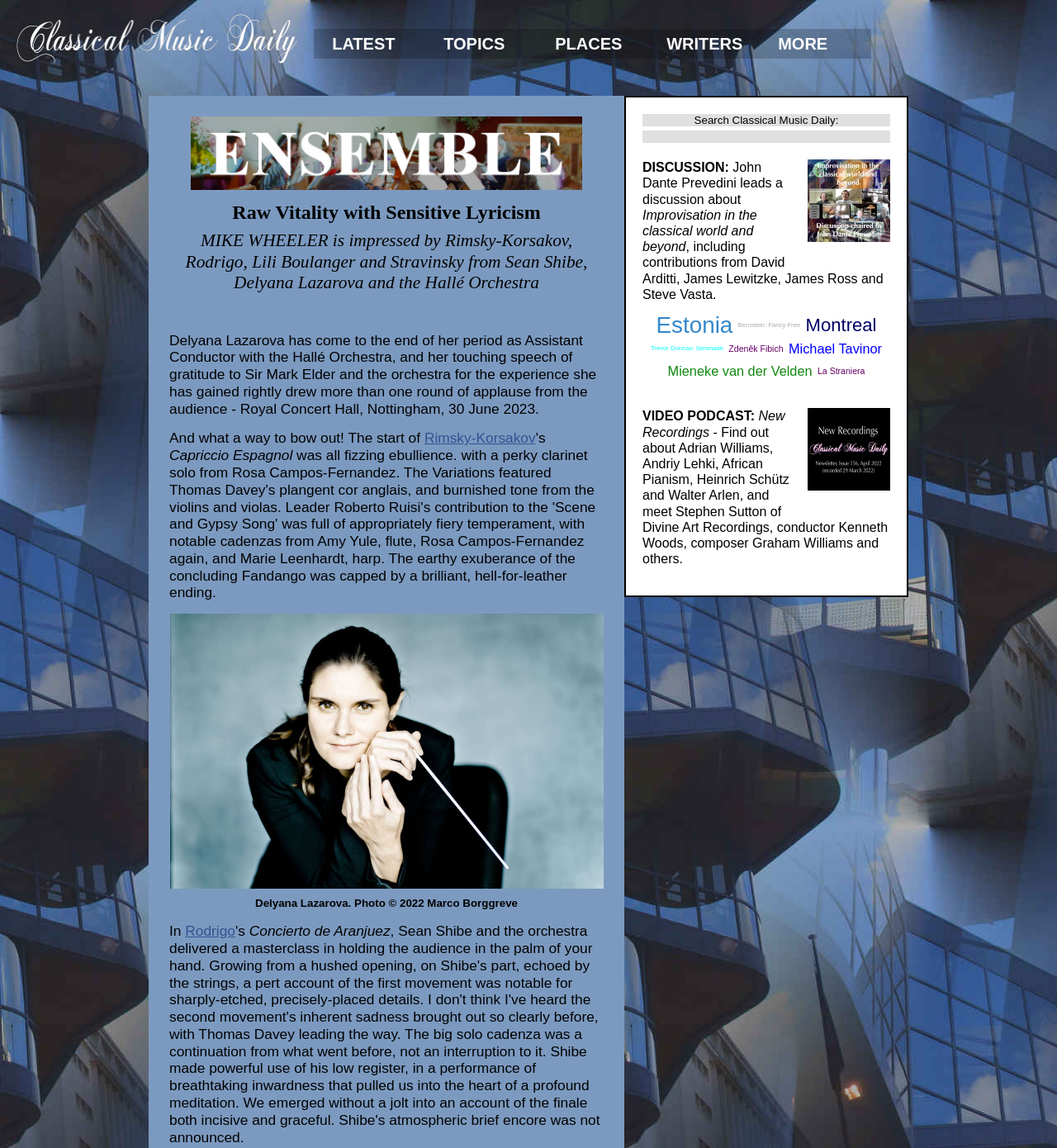Could you locate the bounding box coordinates for the section that should be clicked to accomplish this task: "Search for classical music".

[0.608, 0.099, 0.842, 0.11]